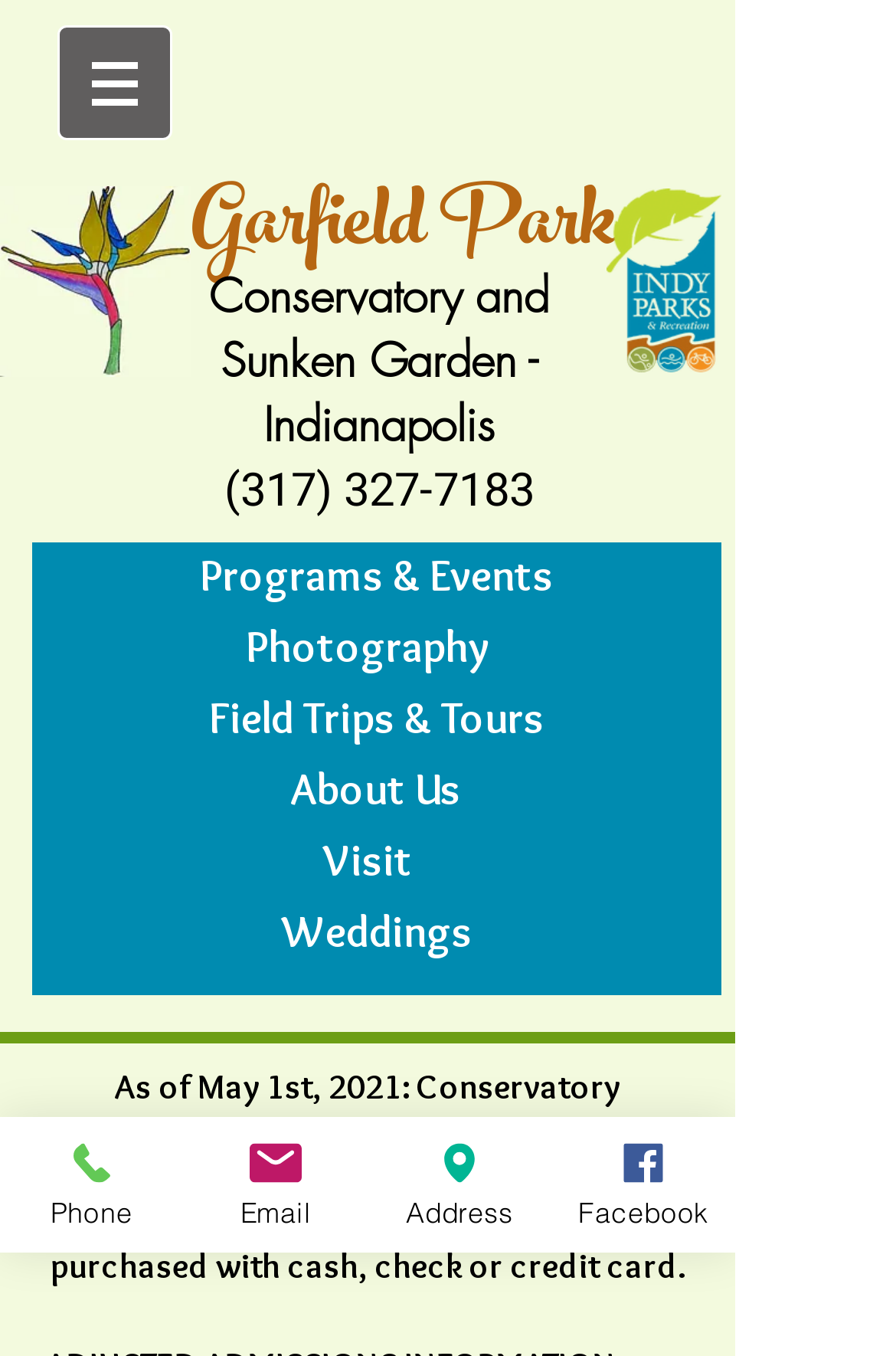Kindly provide the bounding box coordinates of the section you need to click on to fulfill the given instruction: "Visit the About Us page".

[0.254, 0.558, 0.585, 0.61]